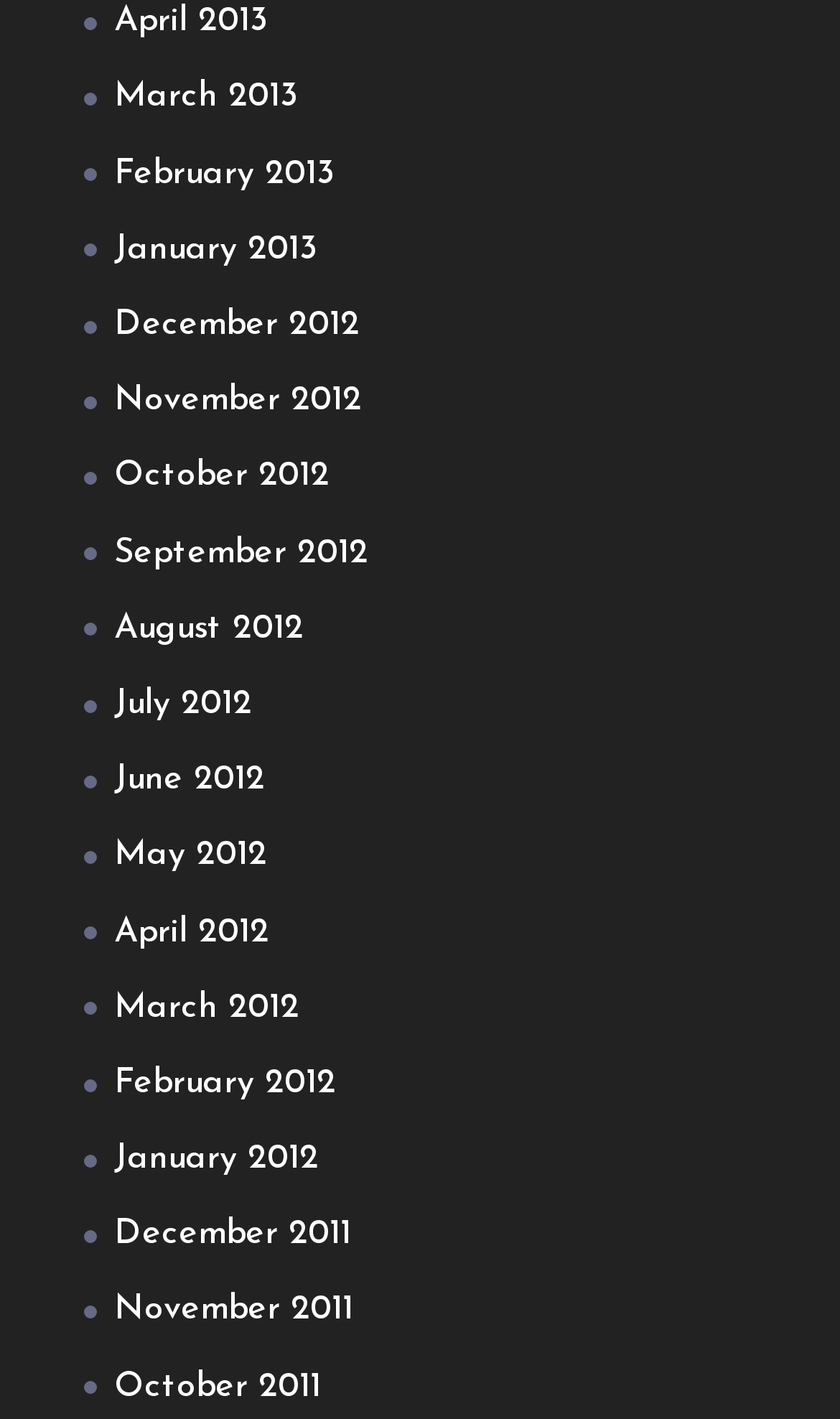Are the links in chronological order?
Examine the image and provide an in-depth answer to the question.

By examining the list of links, I found that they are in chronological order, with the earliest month (December 2011) at the bottom and the latest month (April 2013) at the top.